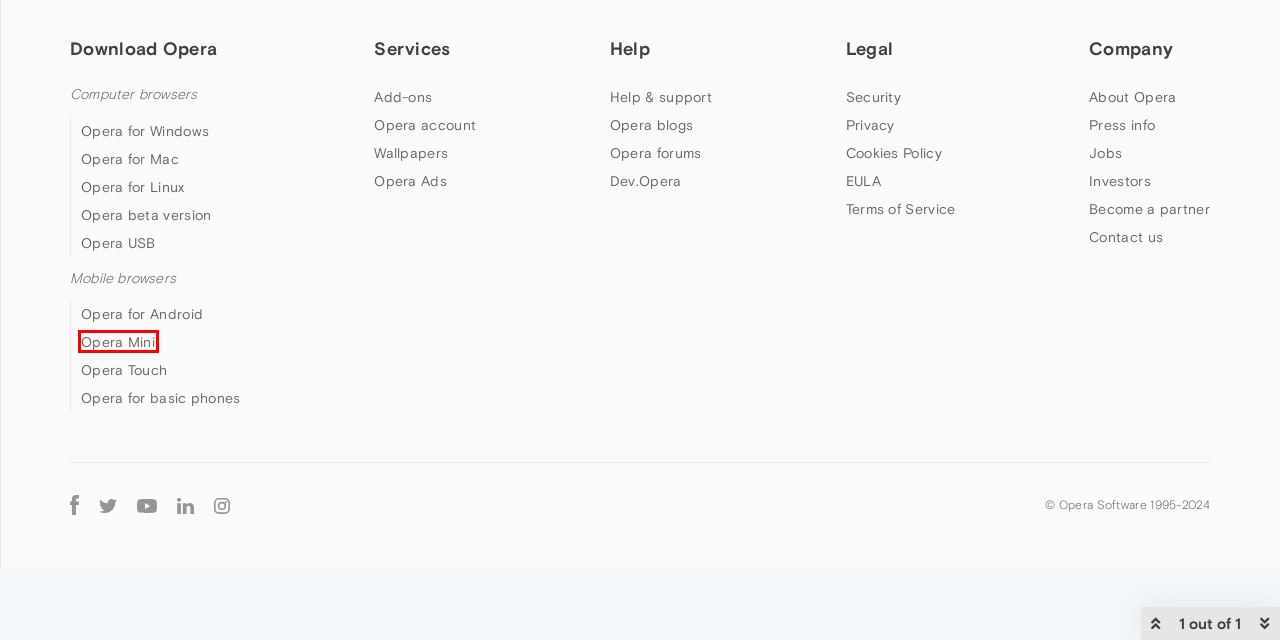Assess the screenshot of a webpage with a red bounding box and determine which webpage description most accurately matches the new page after clicking the element within the red box. Here are the options:
A. Opera Mini for Android | Ad blocker, File sharing, Data savings | Opera
B. Dev.Opera
C. Opera Browser | Windows, Mac, Linux, Android, iOS | Opera
D. Contact | Opera
E. The Opera Blog - News | Opera
F. Opera business partnerships | B2B Contact page | Opera
G. Opera Ads - Proven intelligent advertising | Opera
H. Welcome - Opera Security Team

A